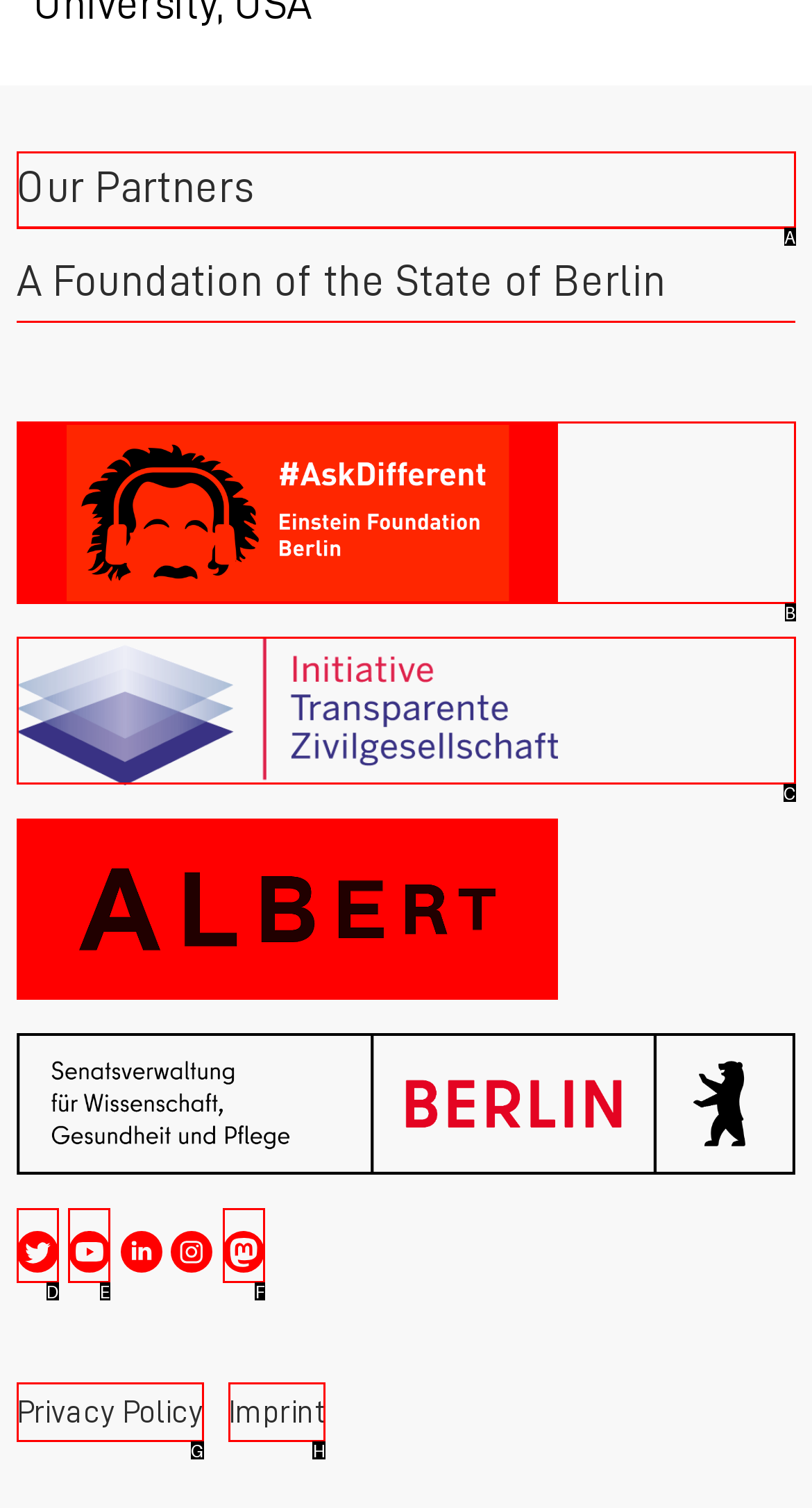Identify the HTML element that best matches the description: title="Transparenz". Provide your answer by selecting the corresponding letter from the given options.

C